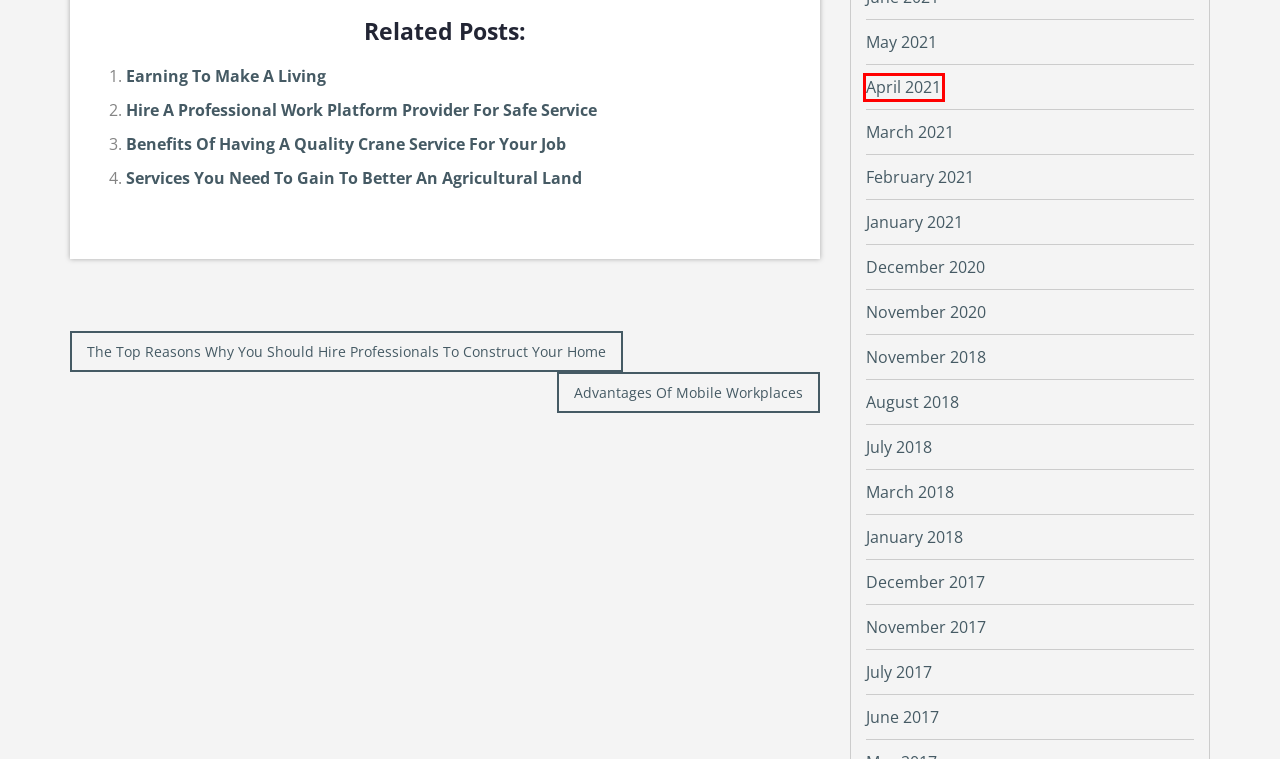Given a screenshot of a webpage with a red bounding box, please pick the webpage description that best fits the new webpage after clicking the element inside the bounding box. Here are the candidates:
A. December 2020 – Ativan Online Offer
B. April 2021 – Ativan Online Offer
C. Services You Need To Gain To Better An Agricultural Land – Ativan Online Offer
D. Hire A Professional Work Platform Provider For Safe Service – Ativan Online Offer
E. November 2017 – Ativan Online Offer
F. June 2017 – Ativan Online Offer
G. Benefits Of Having A Quality Crane Service For Your Job – Ativan Online Offer
H. November 2020 – Ativan Online Offer

B